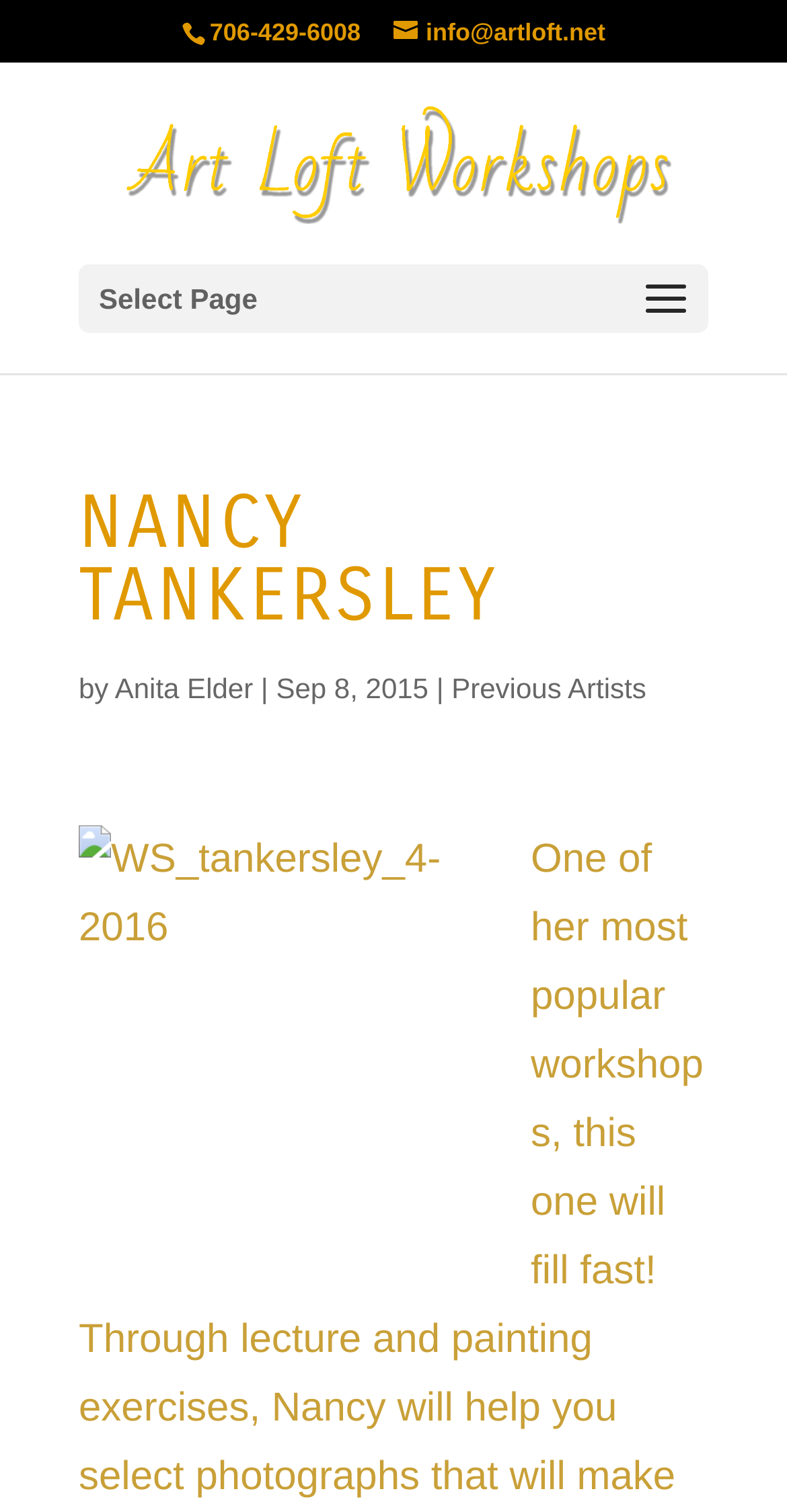Determine the bounding box of the UI element mentioned here: "Previous Artists". The coordinates must be in the format [left, top, right, bottom] with values ranging from 0 to 1.

[0.574, 0.444, 0.821, 0.466]